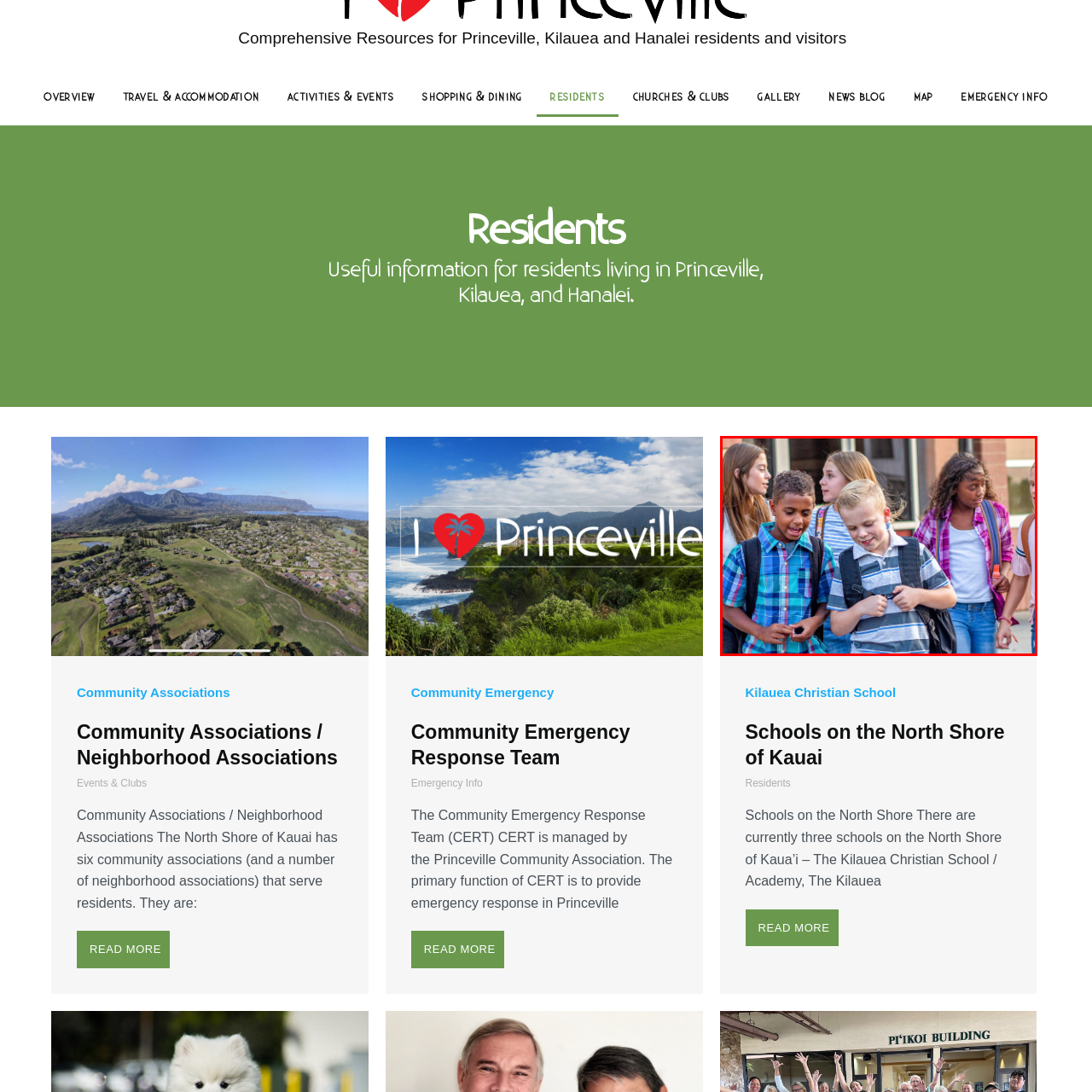Detail the features and elements seen in the red-circled portion of the image.

The image showcases a diverse group of children happily interacting outside a school, embodying the vibrant atmosphere of a school community. The scene features three boys in the foreground, dressed in colorful plaid and striped shirts, engaging in conversation while carrying backpacks. Surrounding them are three girls, each sporting different styles—from casual jeans to a stylish flannel shirt, representing a blend of personalities and backgrounds. This snapshot captures the essence of youth, friendship, and the excitement of school life, highlighting the importance of diversity and inclusion in educational environments, as referenced in the content about schools on the North Shore of Kauai. The image conveys a sense of belonging and camaraderie among the students, emphasizing the community aspect of education in the region.